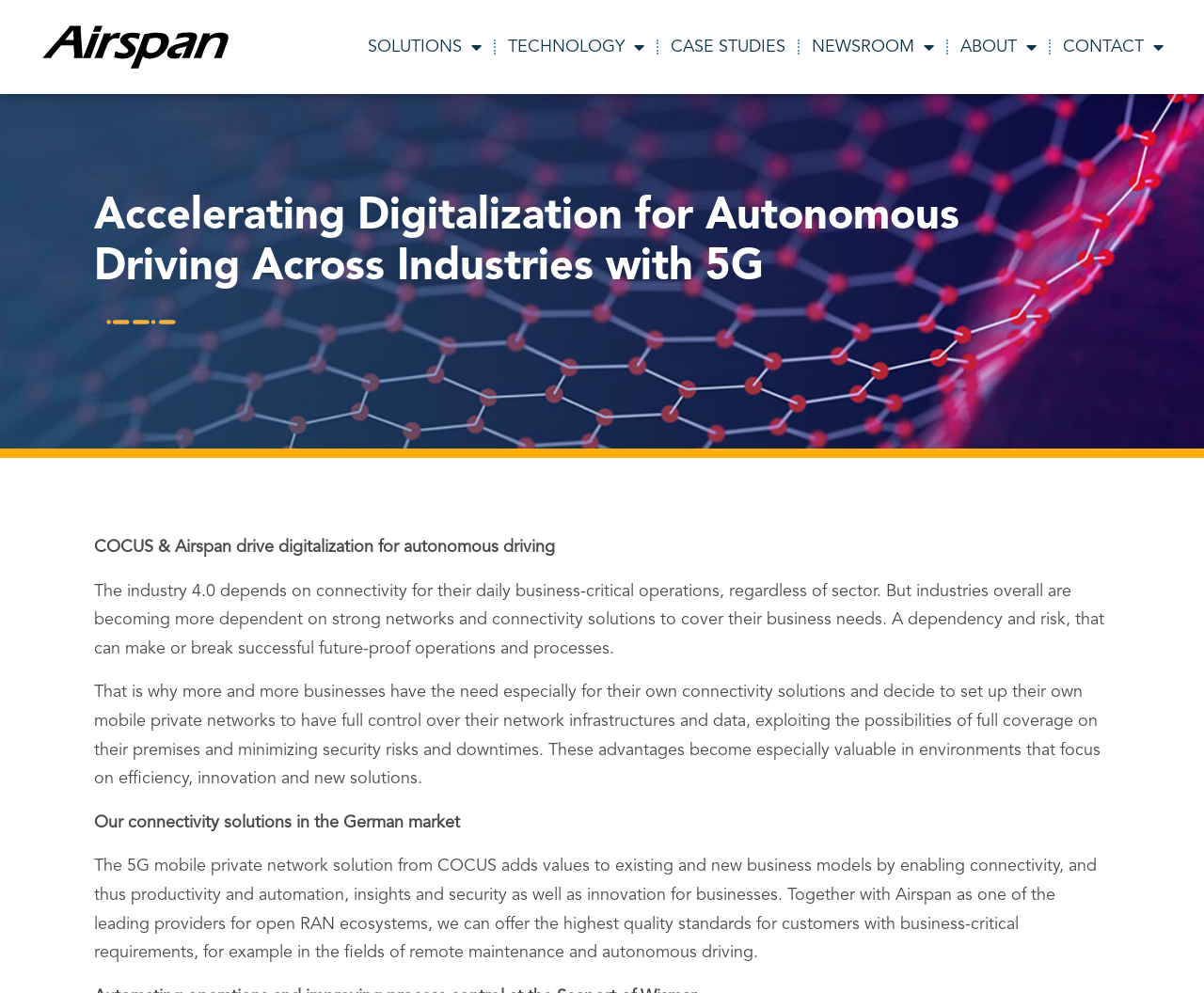Provide a short, one-word or phrase answer to the question below:
What is the industry that depends on connectivity for daily business-critical operations?

Industry 4.0